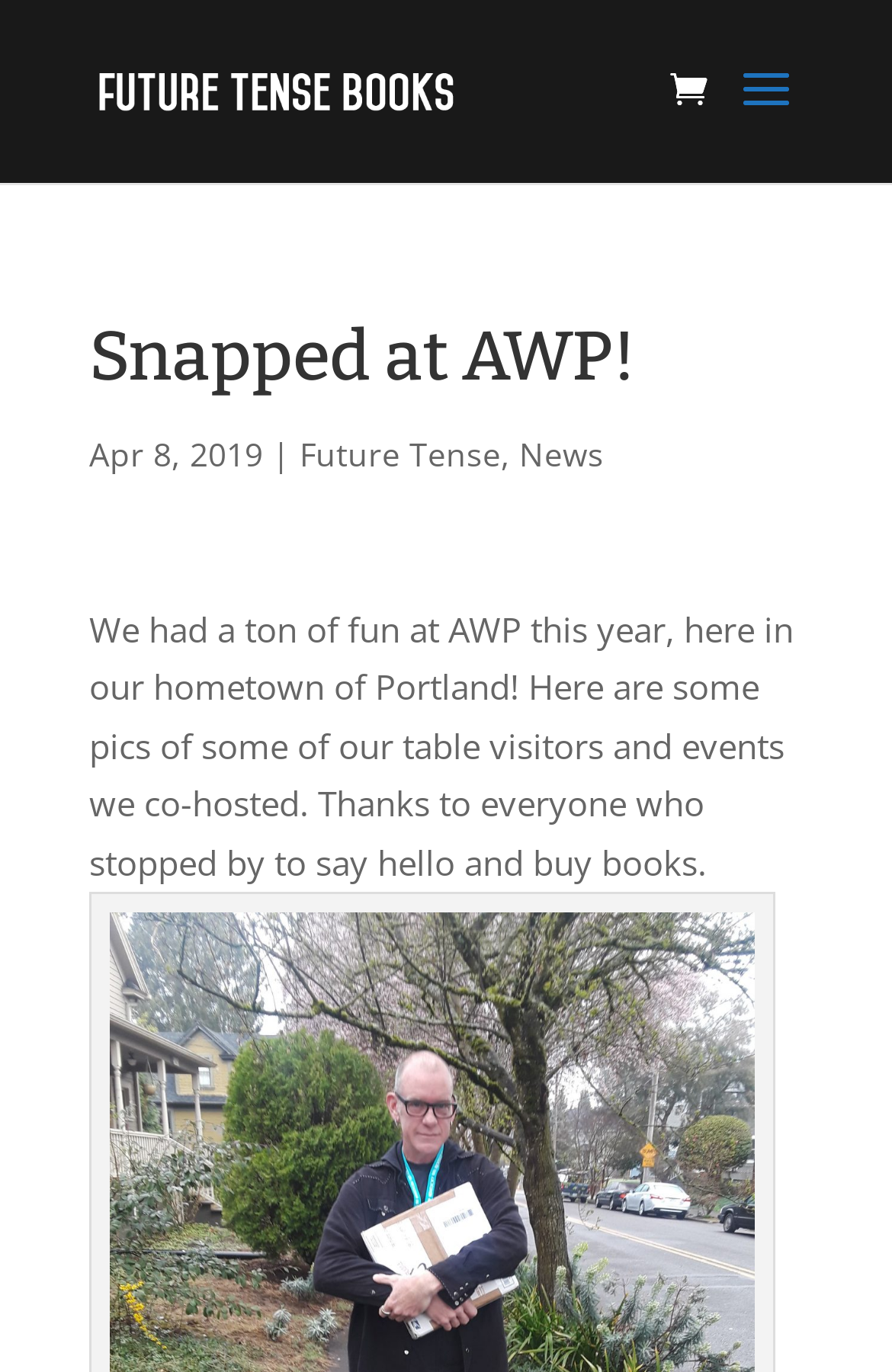Identify the bounding box of the HTML element described as: "News".

[0.582, 0.315, 0.677, 0.347]